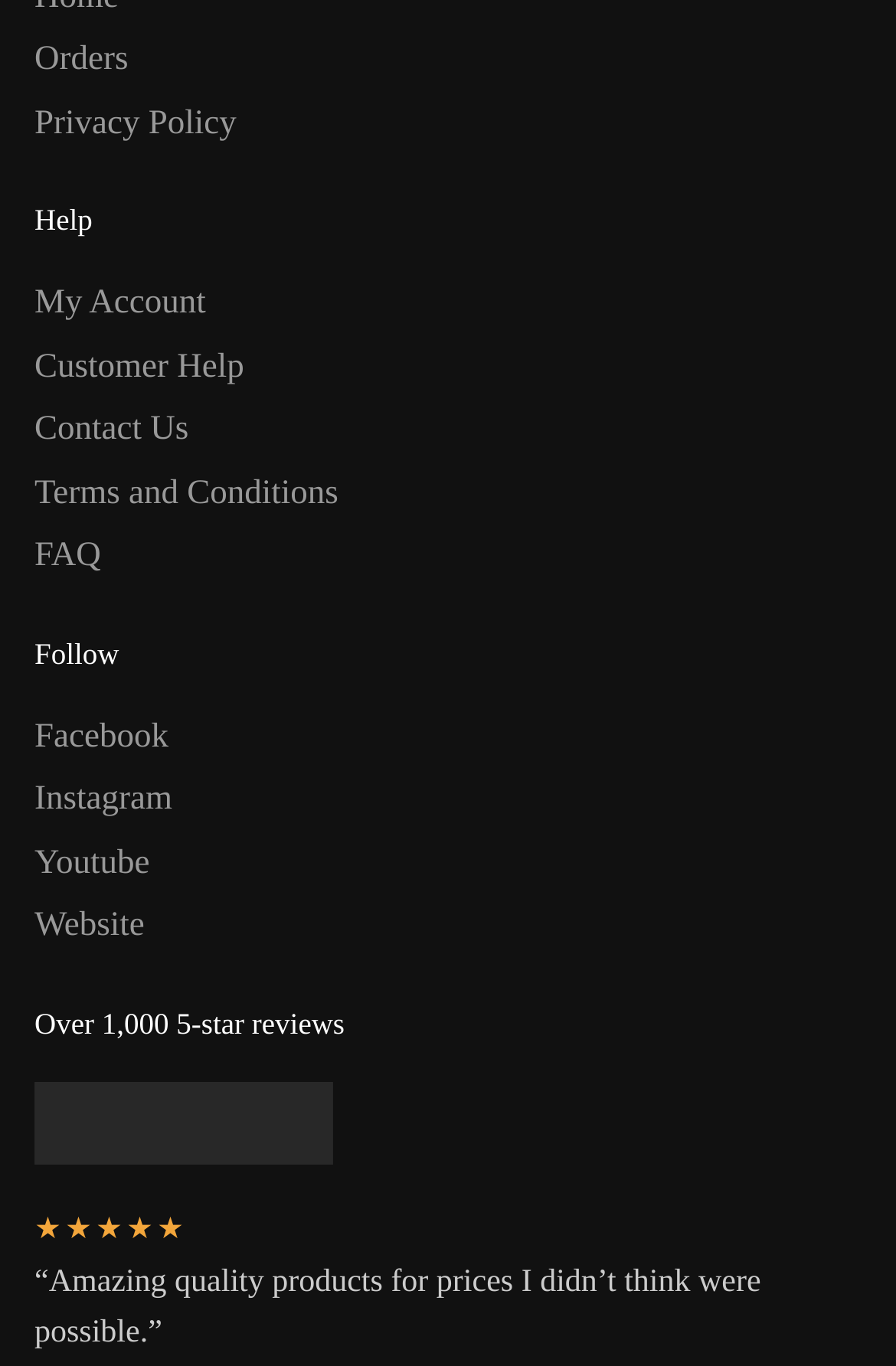Respond with a single word or phrase for the following question: 
How many social media platforms are linked?

4